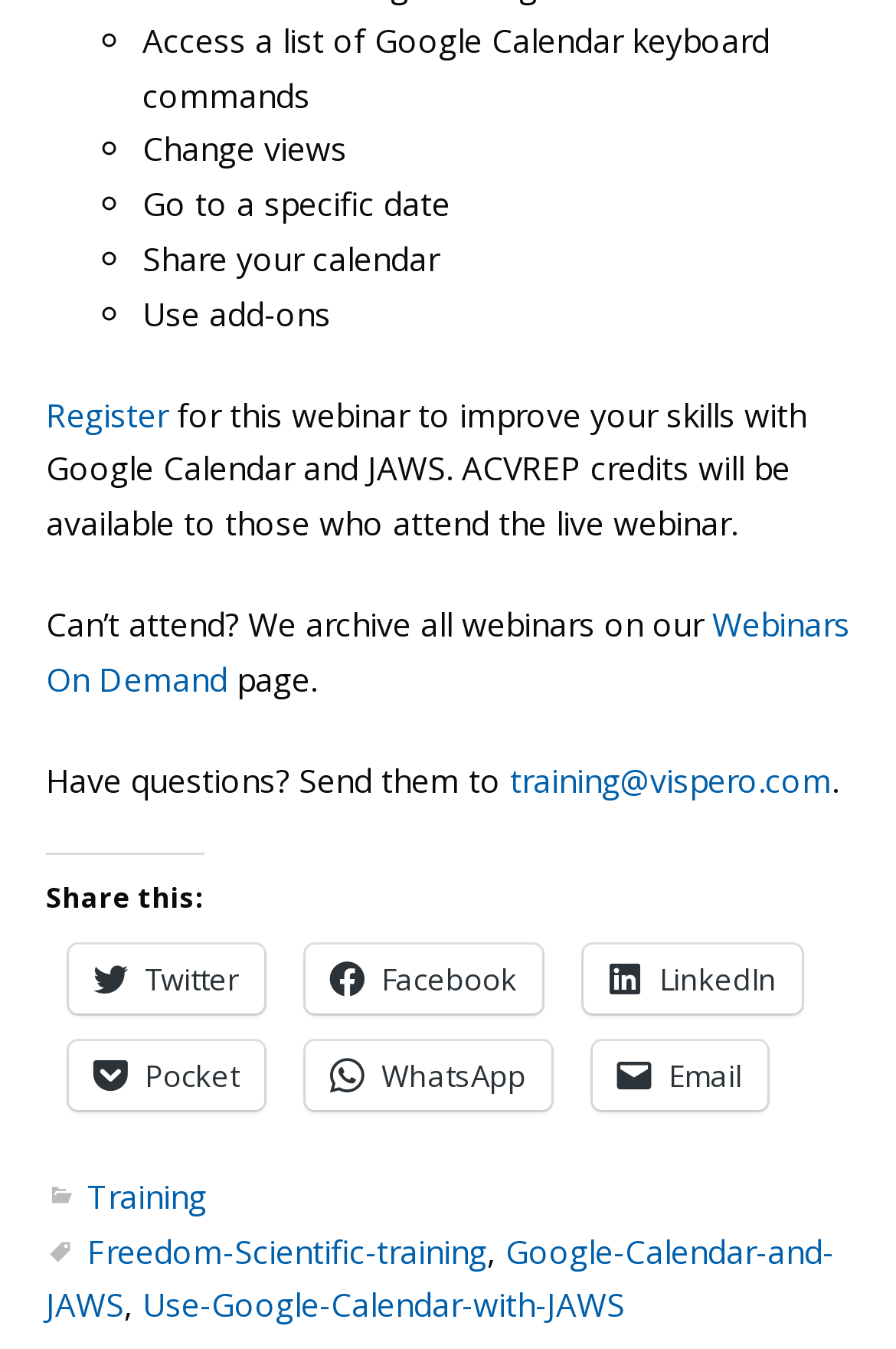Please determine the bounding box coordinates of the clickable area required to carry out the following instruction: "Register for the webinar". The coordinates must be four float numbers between 0 and 1, represented as [left, top, right, bottom].

[0.051, 0.291, 0.187, 0.323]